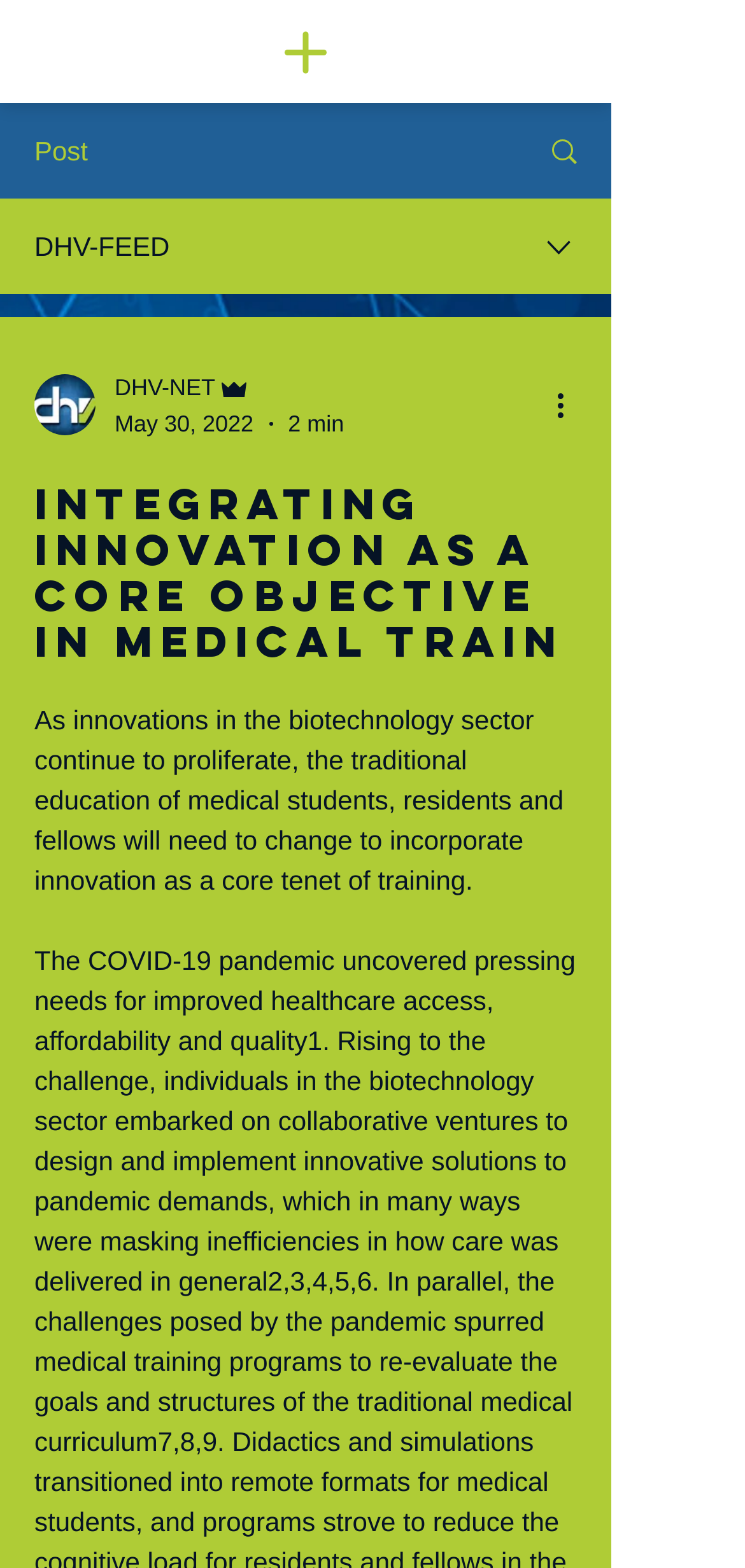Please locate and generate the primary heading on this webpage.

Integrating innovation as a core objective in medical train